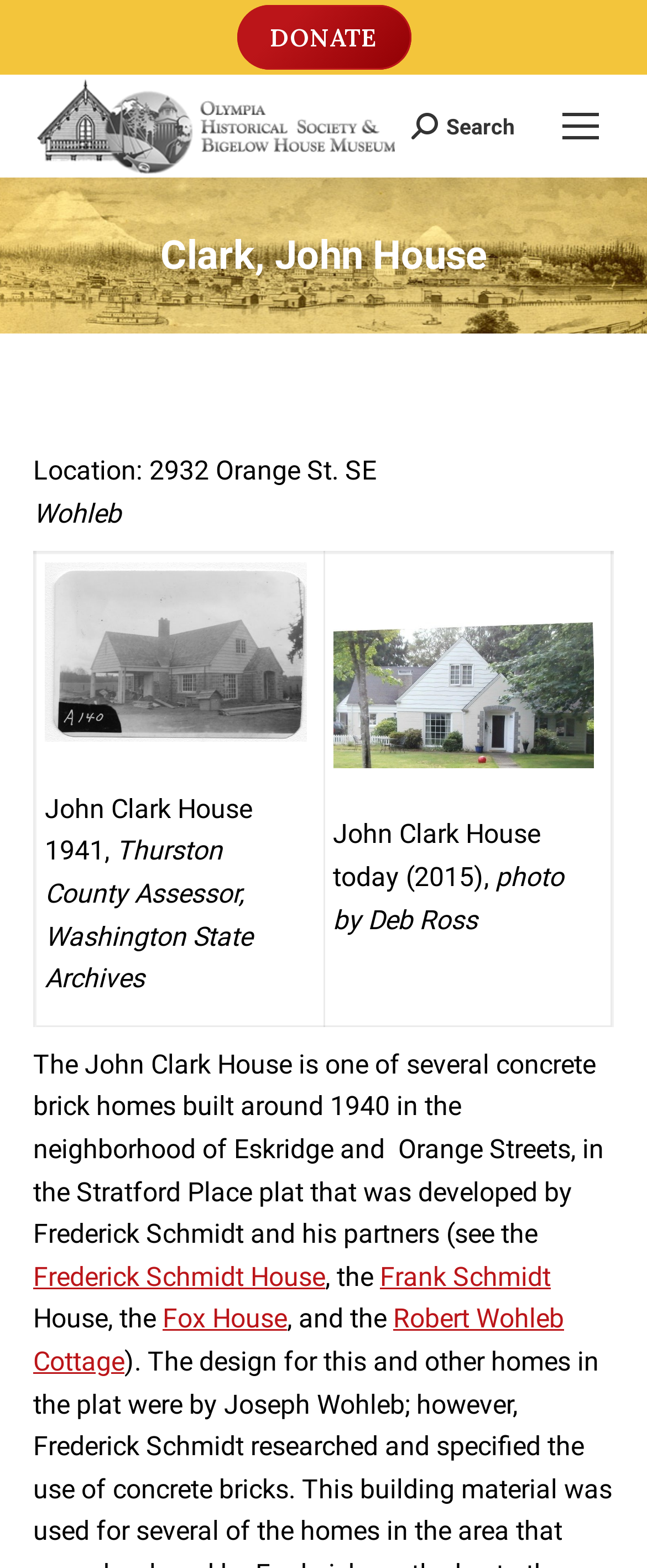Give a one-word or one-phrase response to the question: 
Who took the photo of the John Clark House in 2015?

Deb Ross